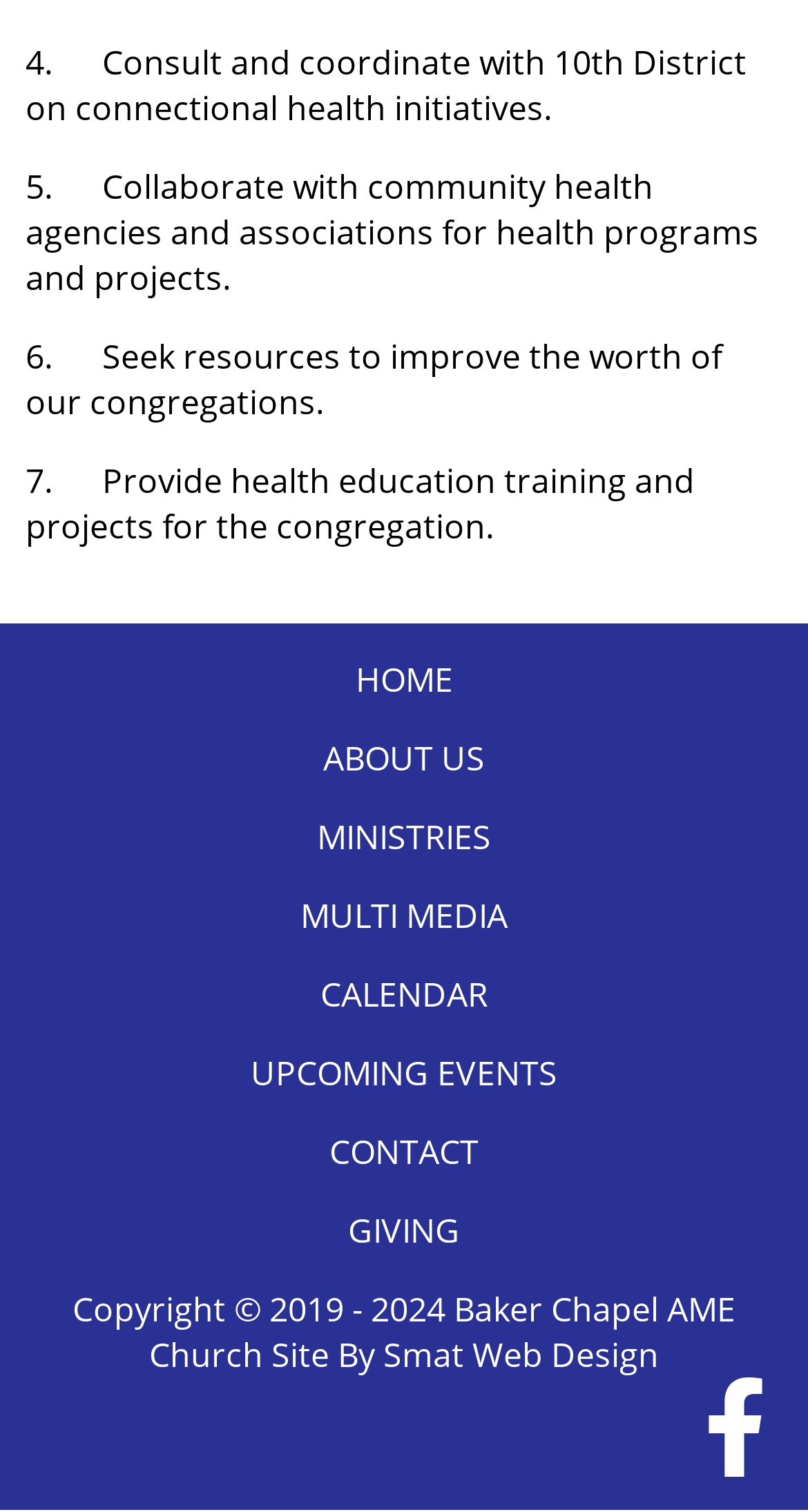What is the purpose of the 'GIVING' link?
Please respond to the question with a detailed and well-explained answer.

Based on the context of the webpage and the position of the 'GIVING' link within the main navigation, I inferred that the purpose of this link is to facilitate donations or contributions to the church.